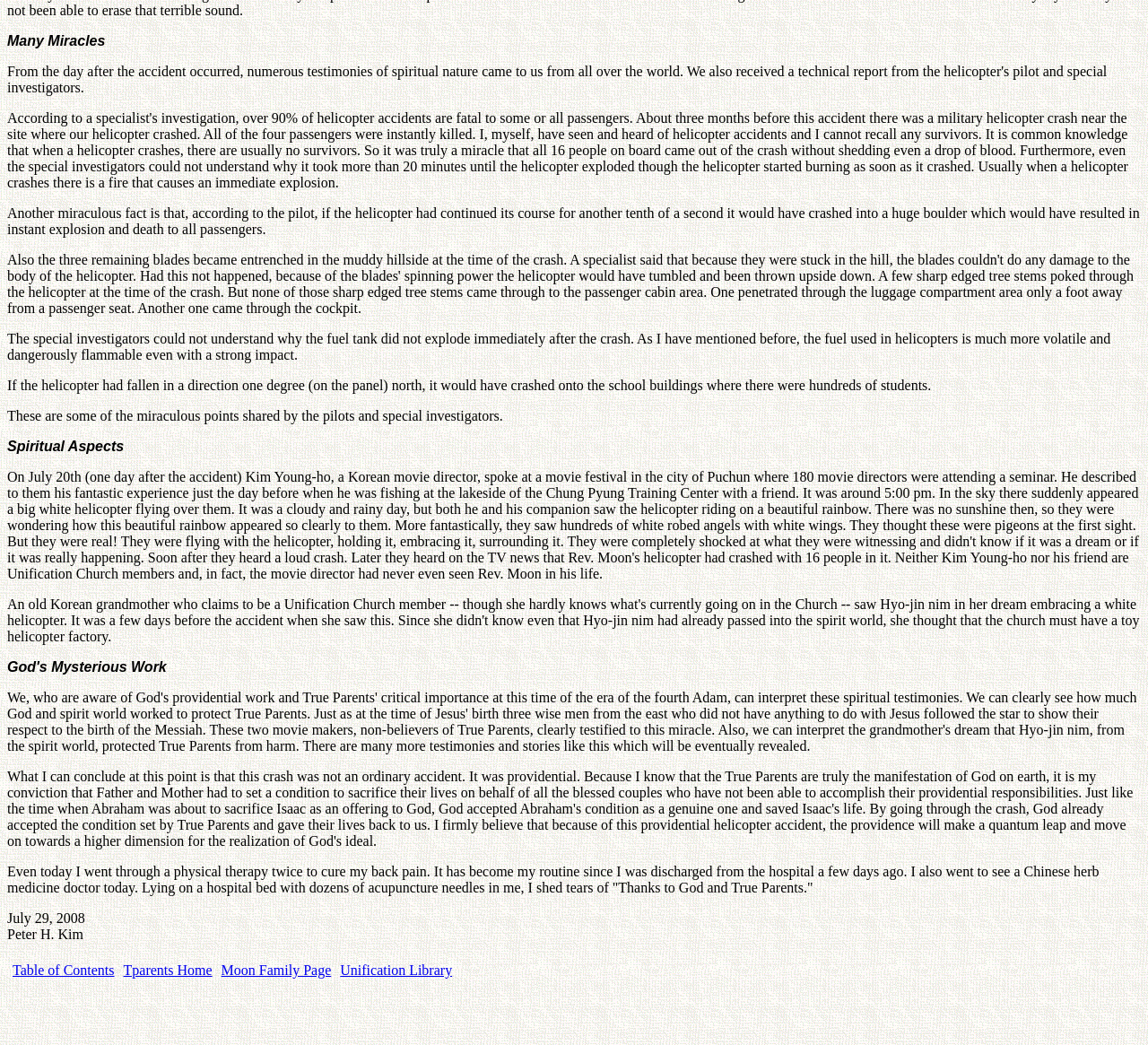How many links are in the table of contents?
Please provide a comprehensive answer based on the contents of the image.

The table of contents has four table cells, each containing a link: 'Table of Contents', 'Tparents Home', 'Moon Family Page', and 'Unification Library'.